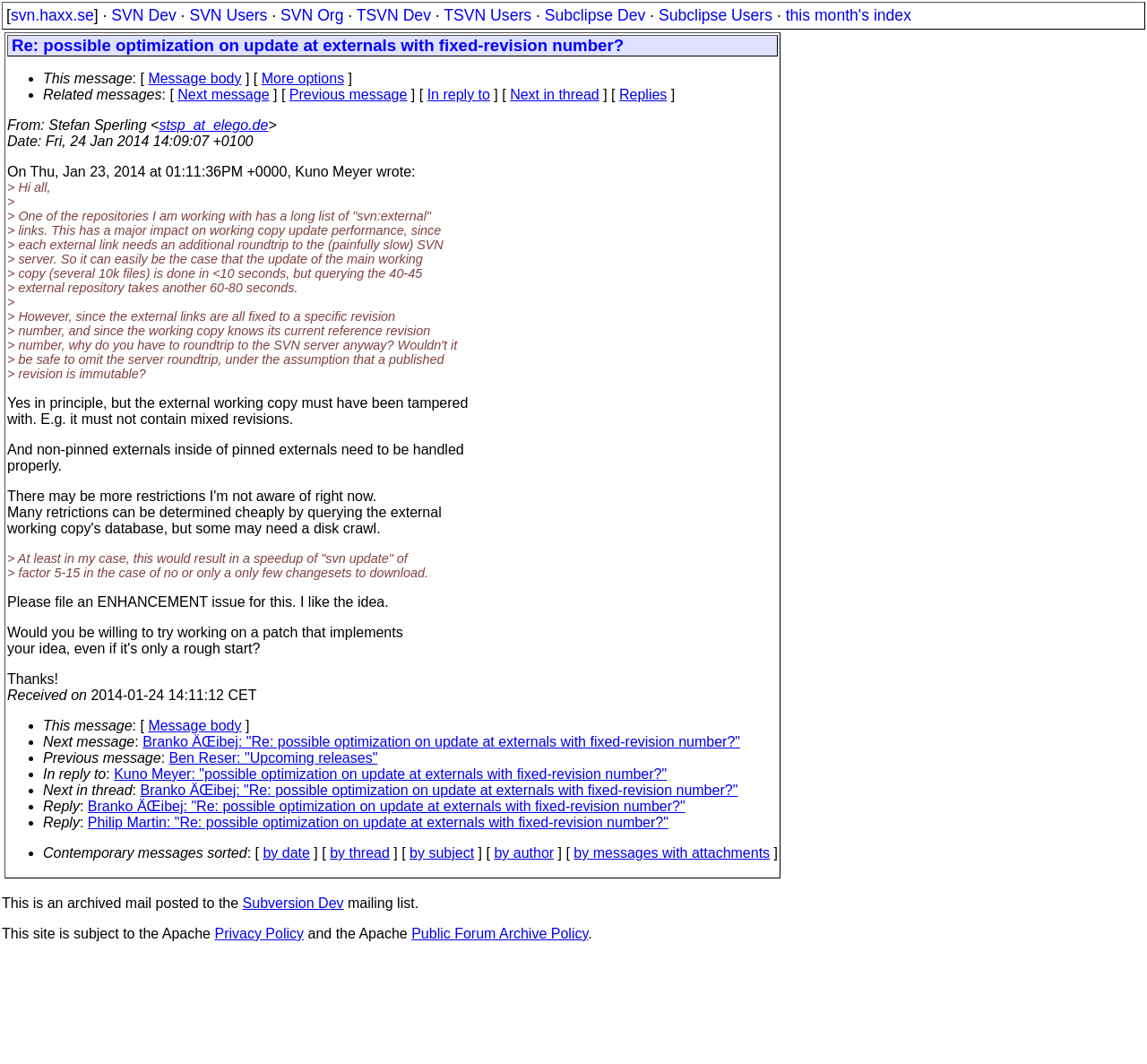Convey a detailed summary of the webpage, mentioning all key elements.

The webpage is a discussion forum for Subversion developers. At the top, there are several links to related websites, including SVN, SVN Users, SVN Org, TSVN Dev, TSVN Users, Subclipse Dev, and Subclipse Users, as well as a link to "this month's index". 

Below these links, there is a table with two columns. The left column contains a discussion thread with a heading "Re: possible optimization on update at externals with fixed-revision number?" and a long text describing a problem with SVN update performance and a proposed solution. The text is divided into paragraphs and includes quotes from another user, Kuno Meyer. The discussion thread also includes information about the sender, Stefan Sperling, and the date and time the message was sent.

The right column is empty. 

At the bottom of the page, there is a notice stating that the mail is archived and posted to the Subversion Dev mailing list, along with links to the Apache Privacy Policy and the Apache Public Forum Archive Policy.